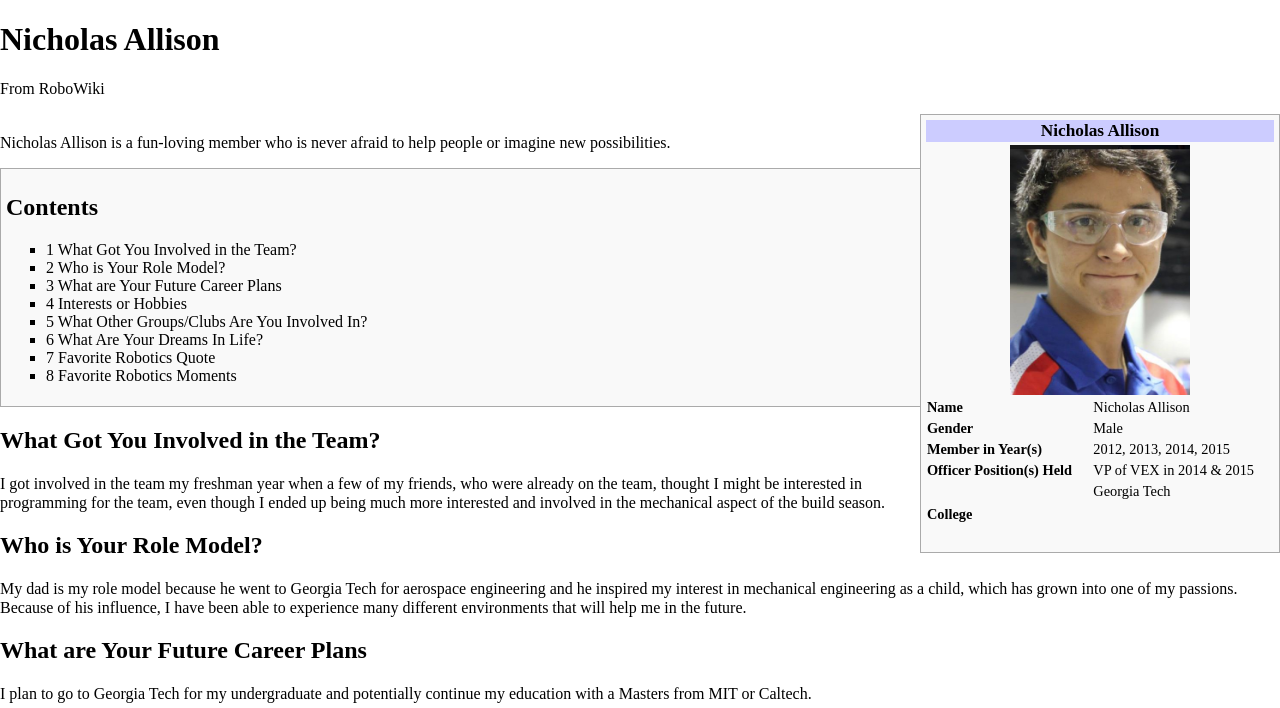What inspired Nicholas Allison's interest in mechanical engineering?
Based on the image, respond with a single word or phrase.

His dad